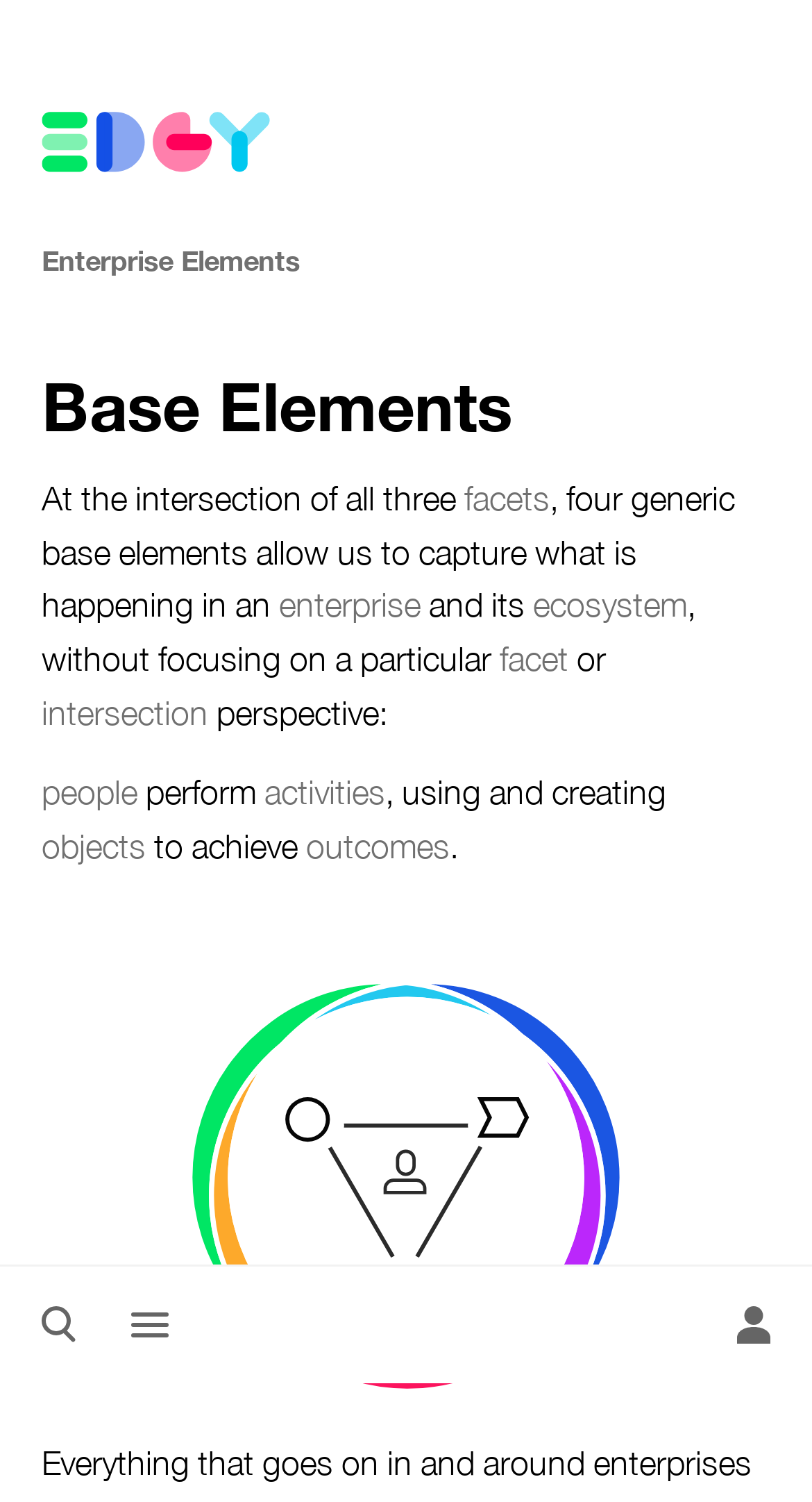What are the three facets mentioned on this webpage?
Based on the image, please offer an in-depth response to the question.

By analyzing the text on the webpage, I found that the three facets mentioned are people, activities, and objects, which are related to performing tasks and achieving outcomes.